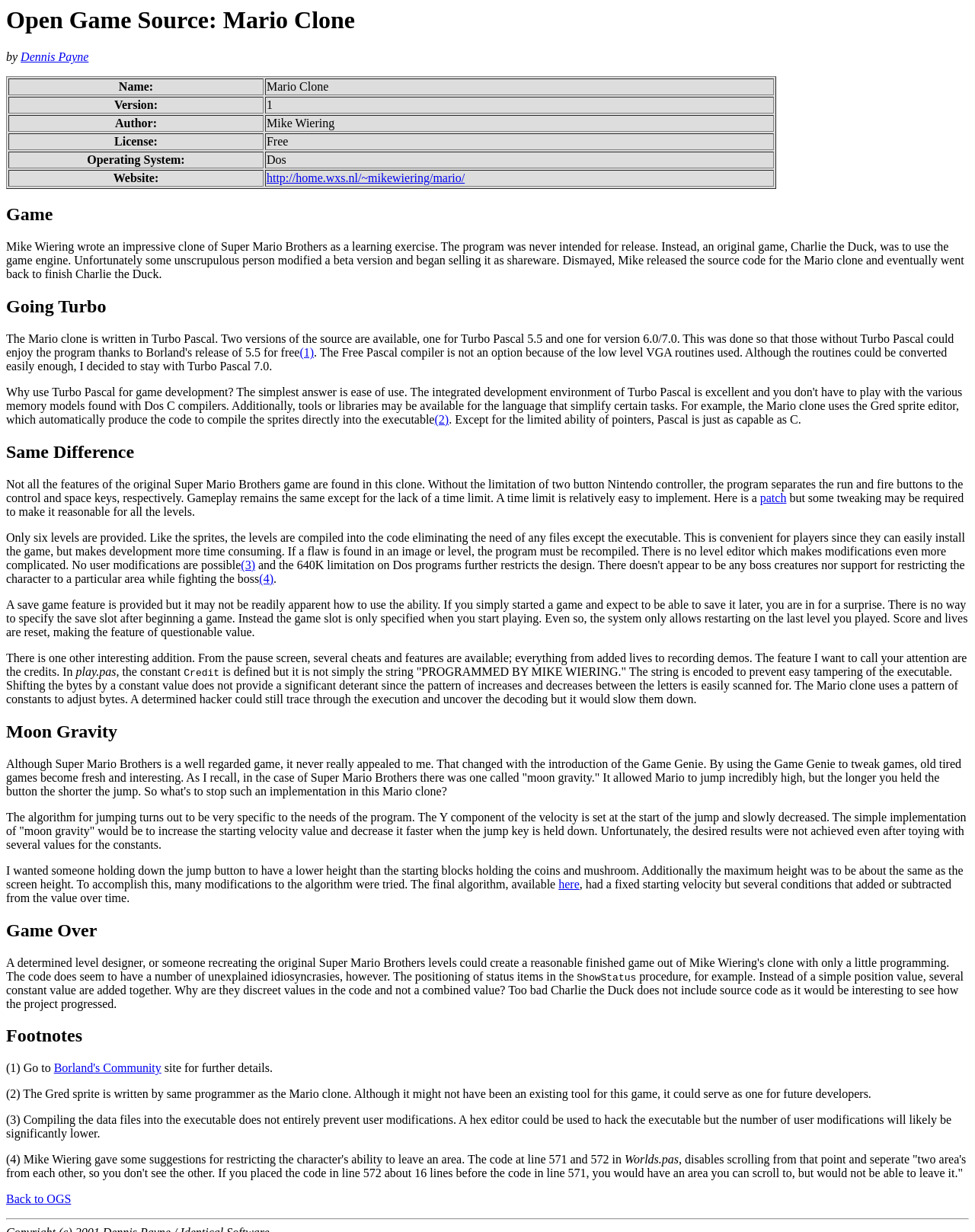Find the main header of the webpage and produce its text content.

Open Game Source: Mario Clone